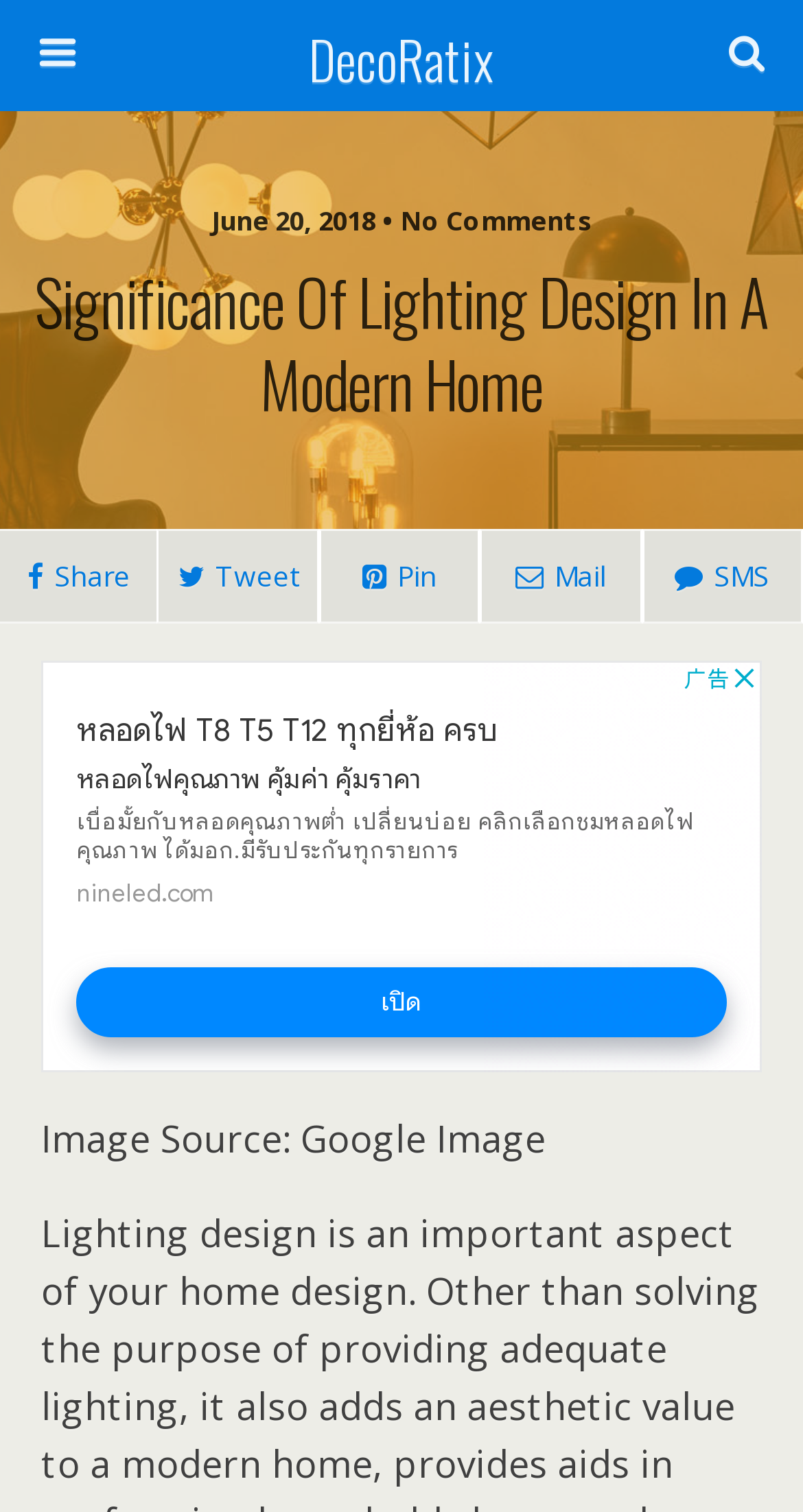Identify the main title of the webpage and generate its text content.

Significance Of Lighting Design In A Modern Home